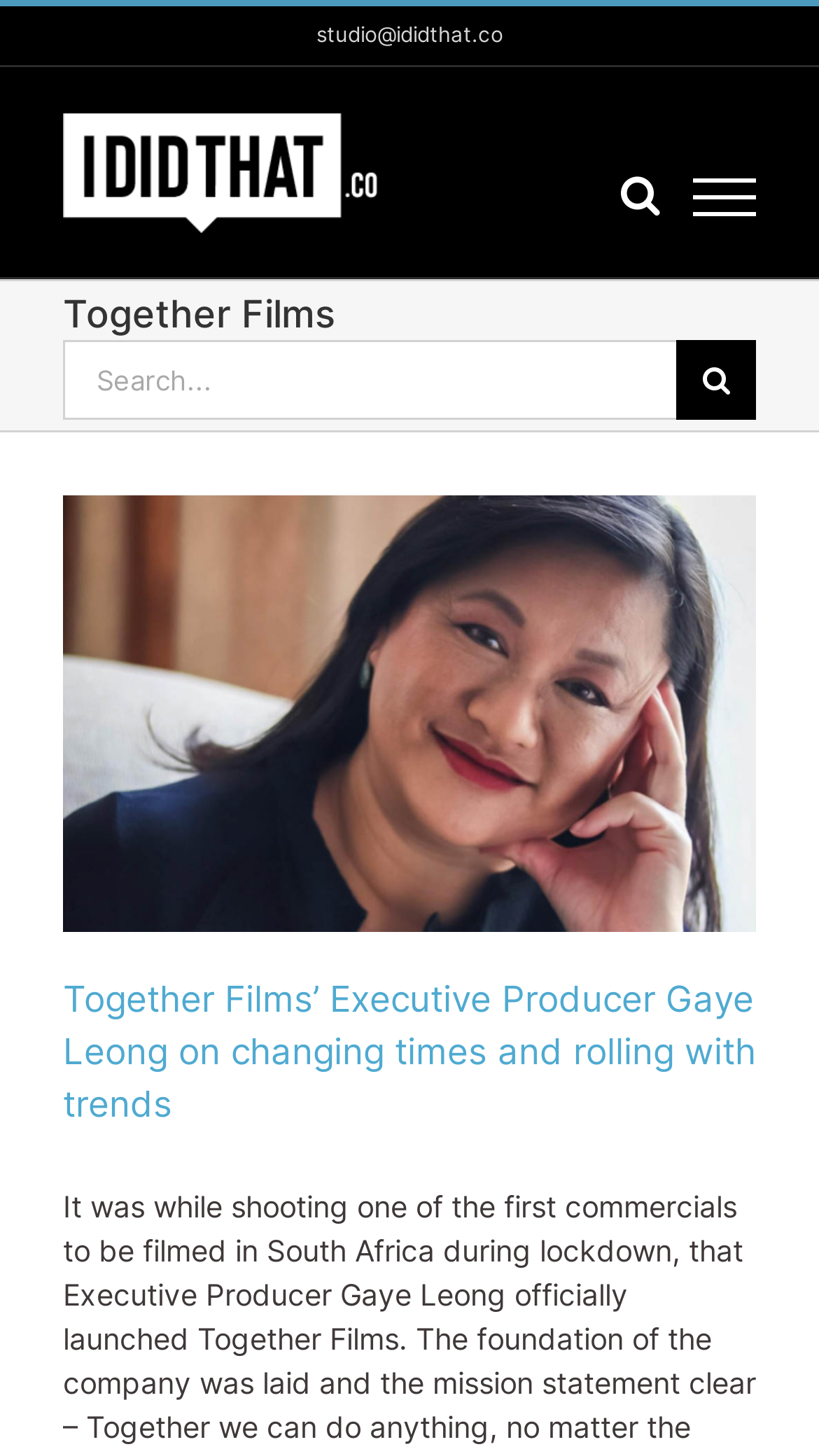Determine the bounding box coordinates for the clickable element to execute this instruction: "Read the article about Together Films’ Executive Producer Gaye Leong". Provide the coordinates as four float numbers between 0 and 1, i.e., [left, top, right, bottom].

[0.077, 0.34, 0.923, 0.64]